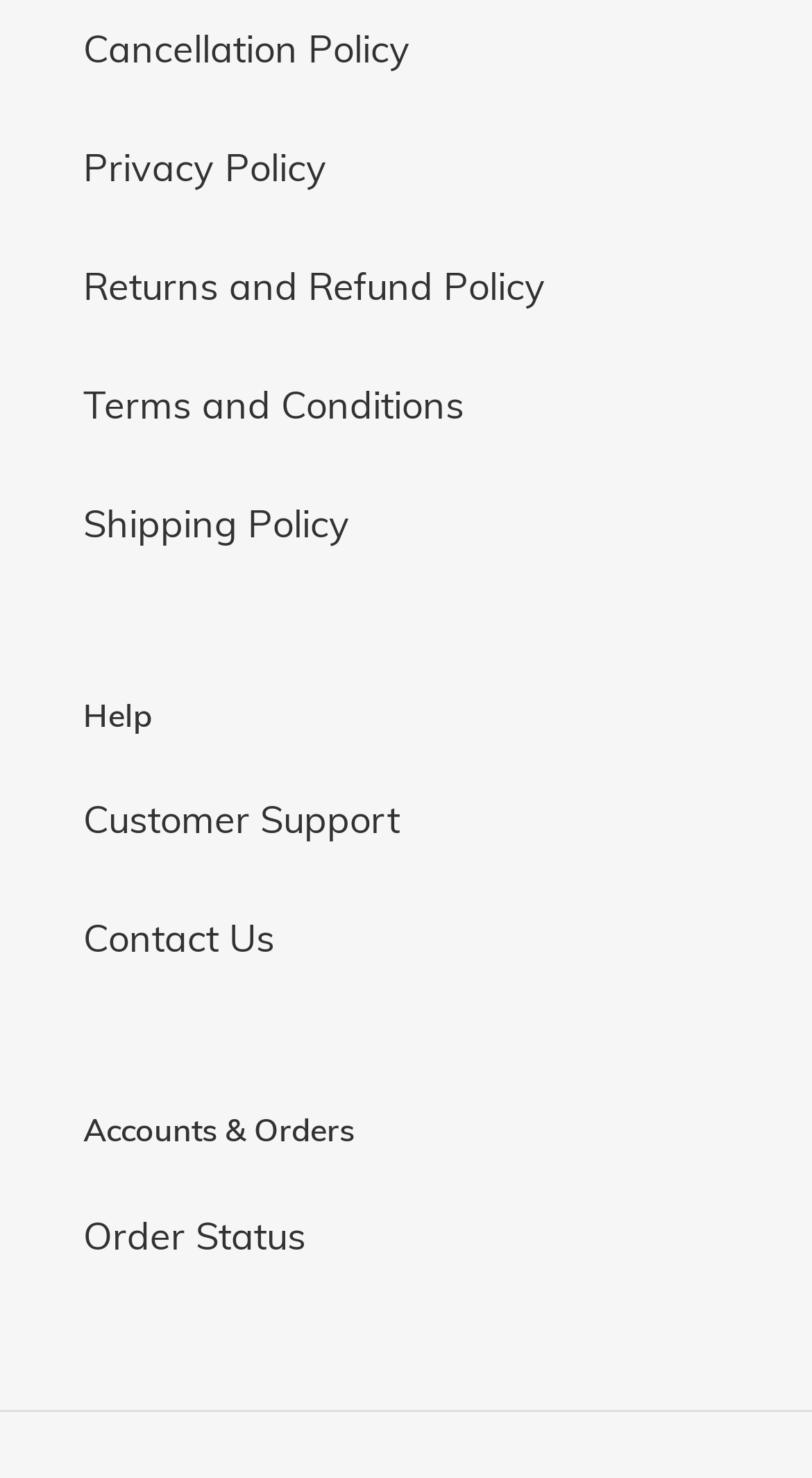What is the first policy listed?
Give a single word or phrase answer based on the content of the image.

Cancellation Policy